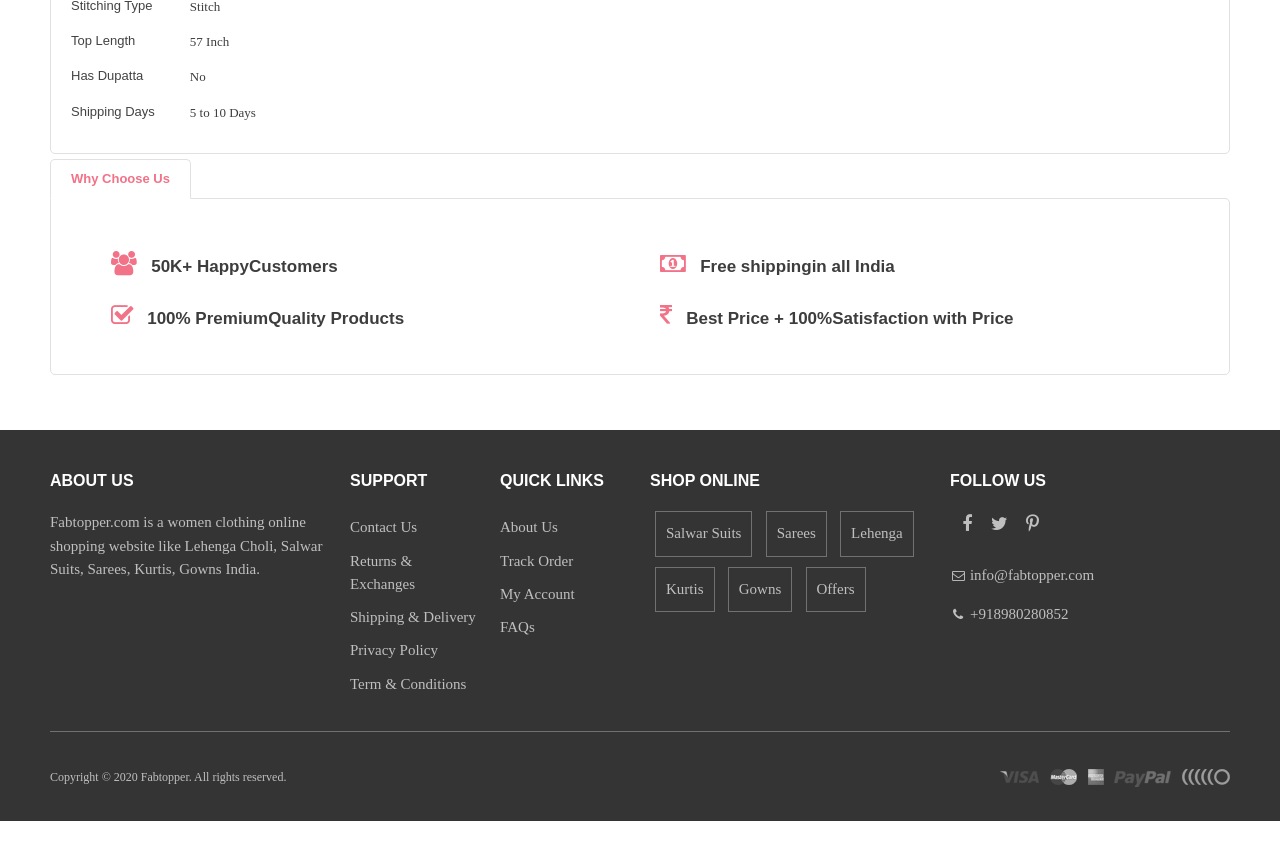Pinpoint the bounding box coordinates of the clickable area needed to execute the instruction: "Learn more about '50K+ HappyCustomers'". The coordinates should be specified as four float numbers between 0 and 1, i.e., [left, top, right, bottom].

[0.087, 0.302, 0.264, 0.324]